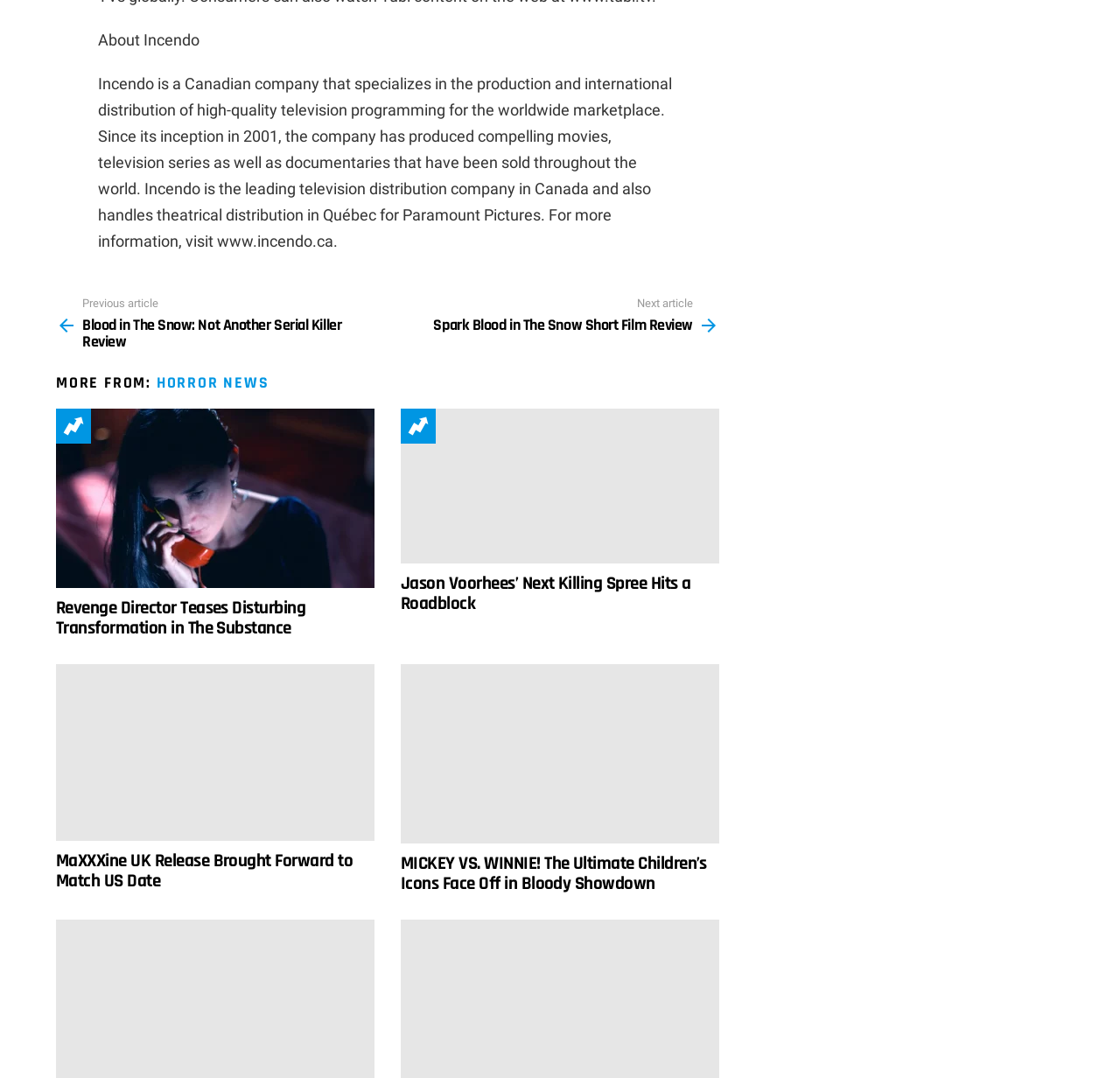Locate the bounding box coordinates of the clickable area to execute the instruction: "View article about Revenge Director Teases Disturbing Transformation in The Substance". Provide the coordinates as four float numbers between 0 and 1, represented as [left, top, right, bottom].

[0.05, 0.553, 0.273, 0.593]